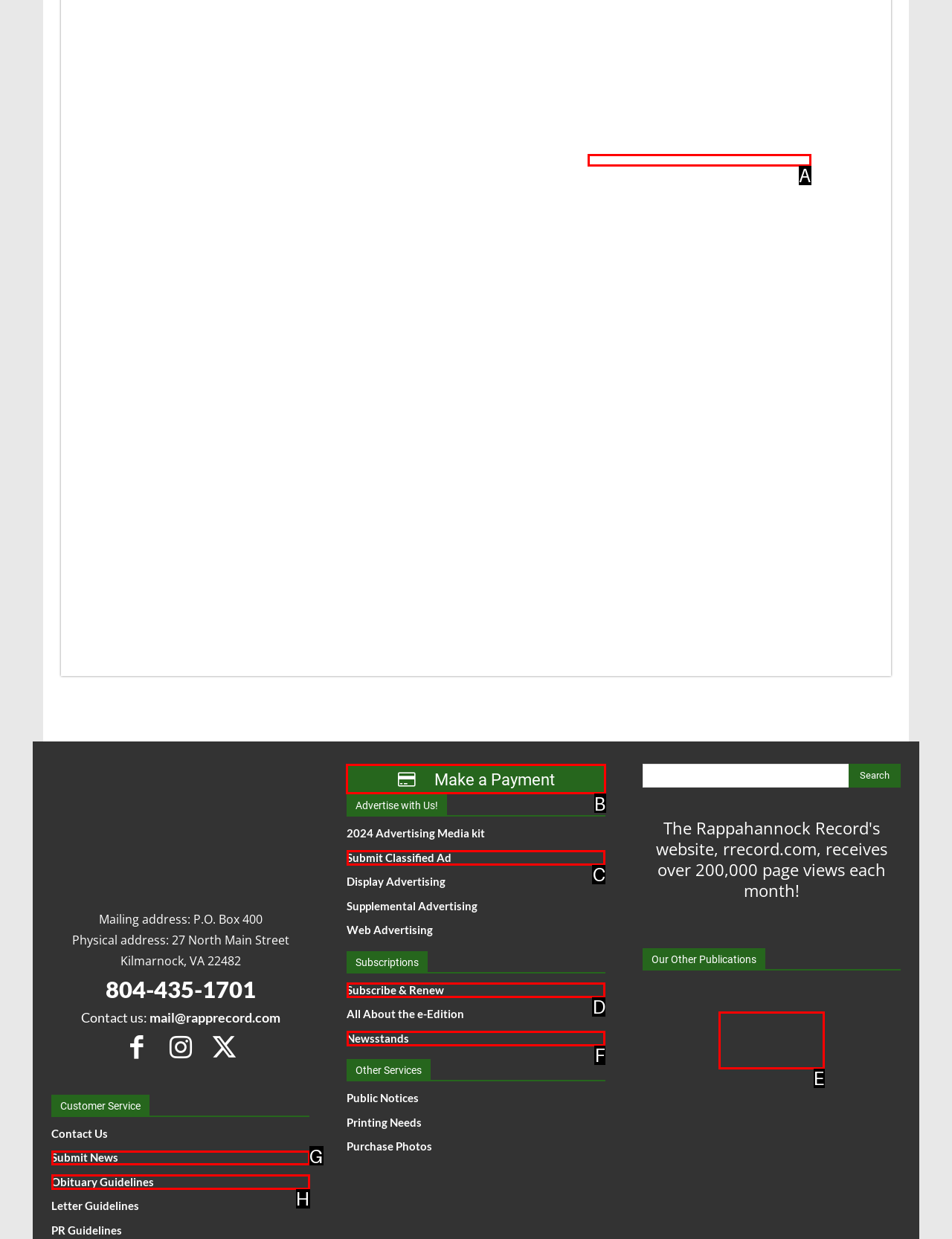Identify the correct lettered option to click in order to perform this task: Make a payment. Respond with the letter.

B